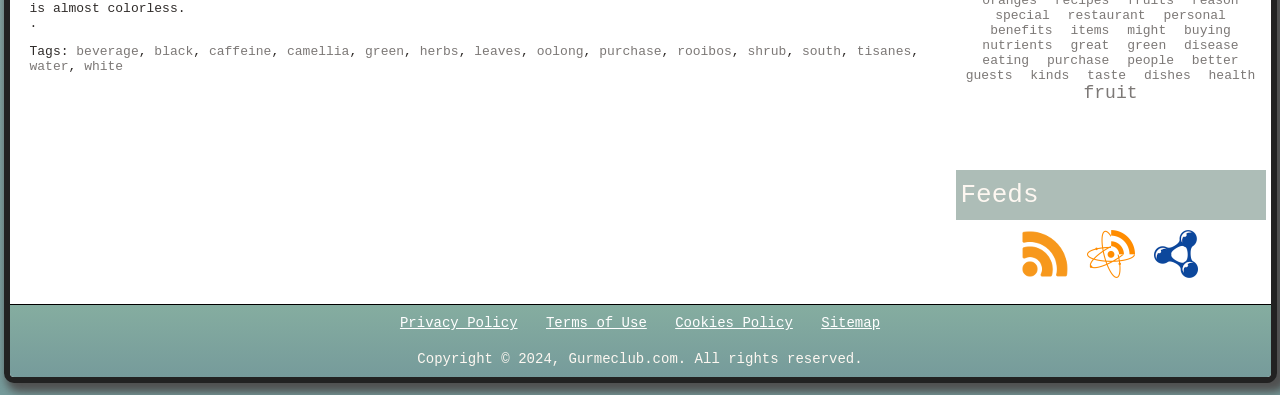Please determine the bounding box coordinates of the element to click on in order to accomplish the following task: "Read the 'Privacy Policy'". Ensure the coordinates are four float numbers ranging from 0 to 1, i.e., [left, top, right, bottom].

[0.312, 0.798, 0.404, 0.839]